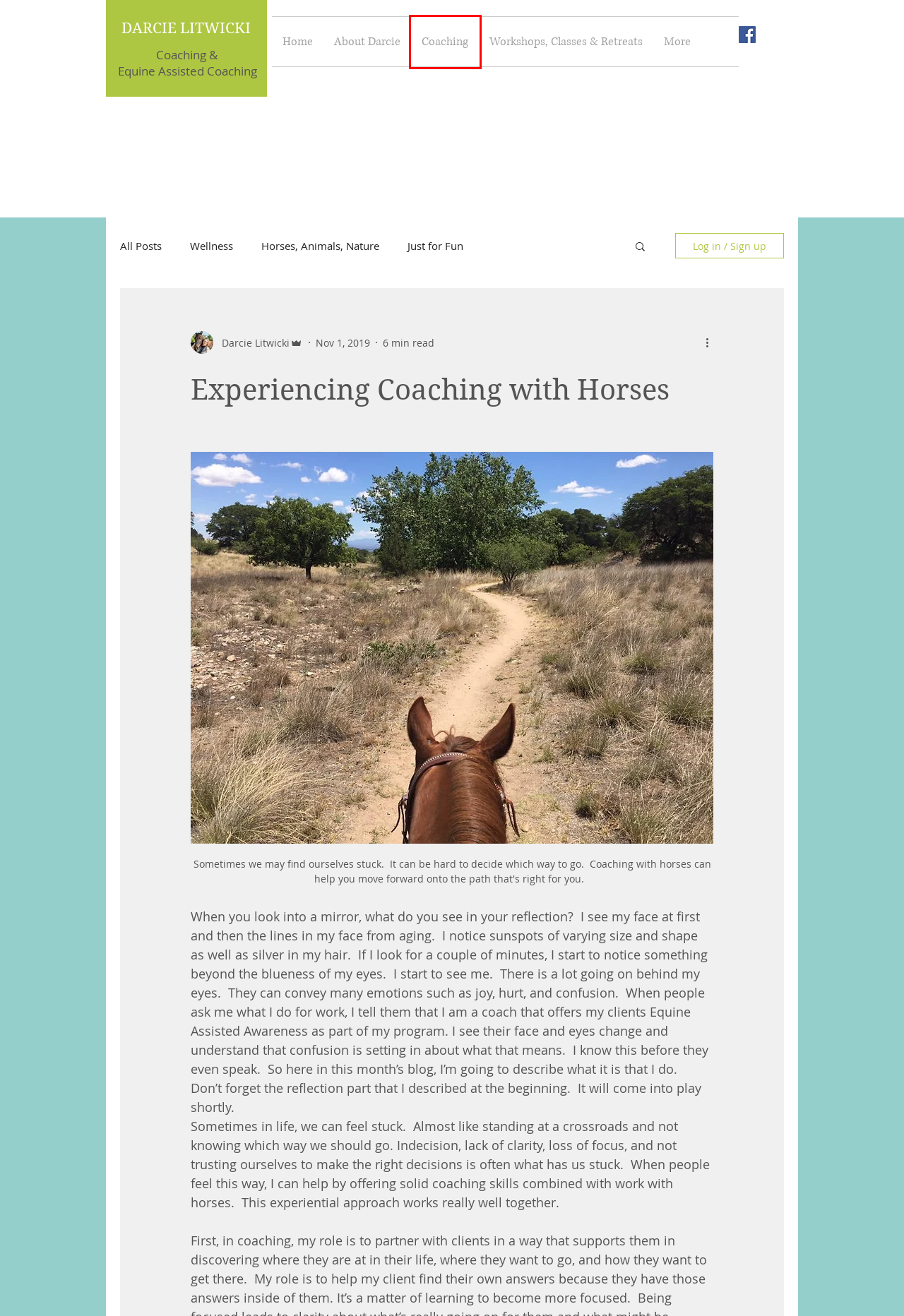Look at the given screenshot of a webpage with a red rectangle bounding box around a UI element. Pick the description that best matches the new webpage after clicking the element highlighted. The descriptions are:
A. Horses, Animals, Nature
B. Just for Fun
C. Love in the Flow
D. Blog | Site
E. Coaching | Site
F. Home | Site
G. About Darcie | Site
H. Workshops, Classes & Retreats | Site

E